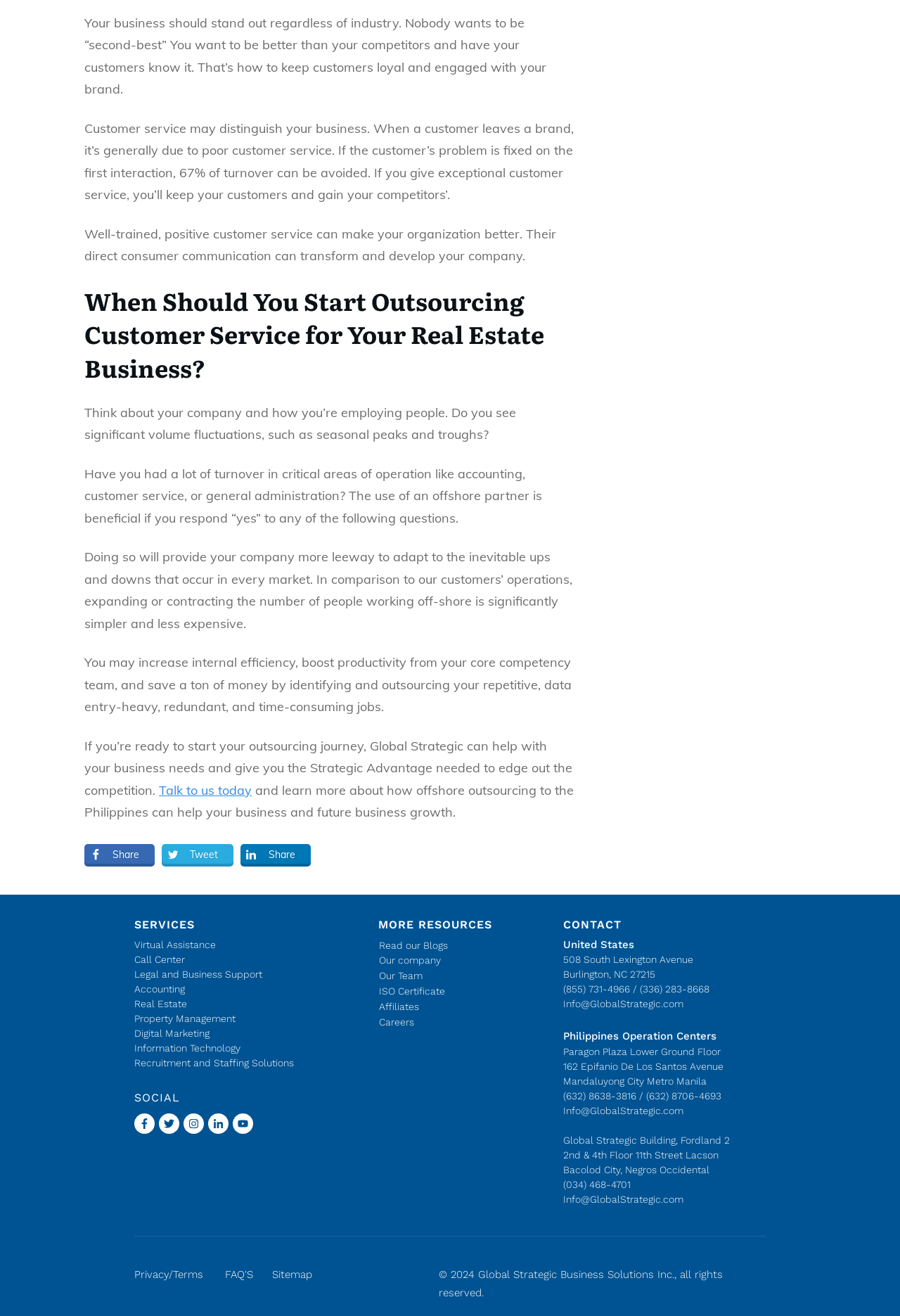Reply to the question with a single word or phrase:
How many operation centers are mentioned on this webpage?

Three